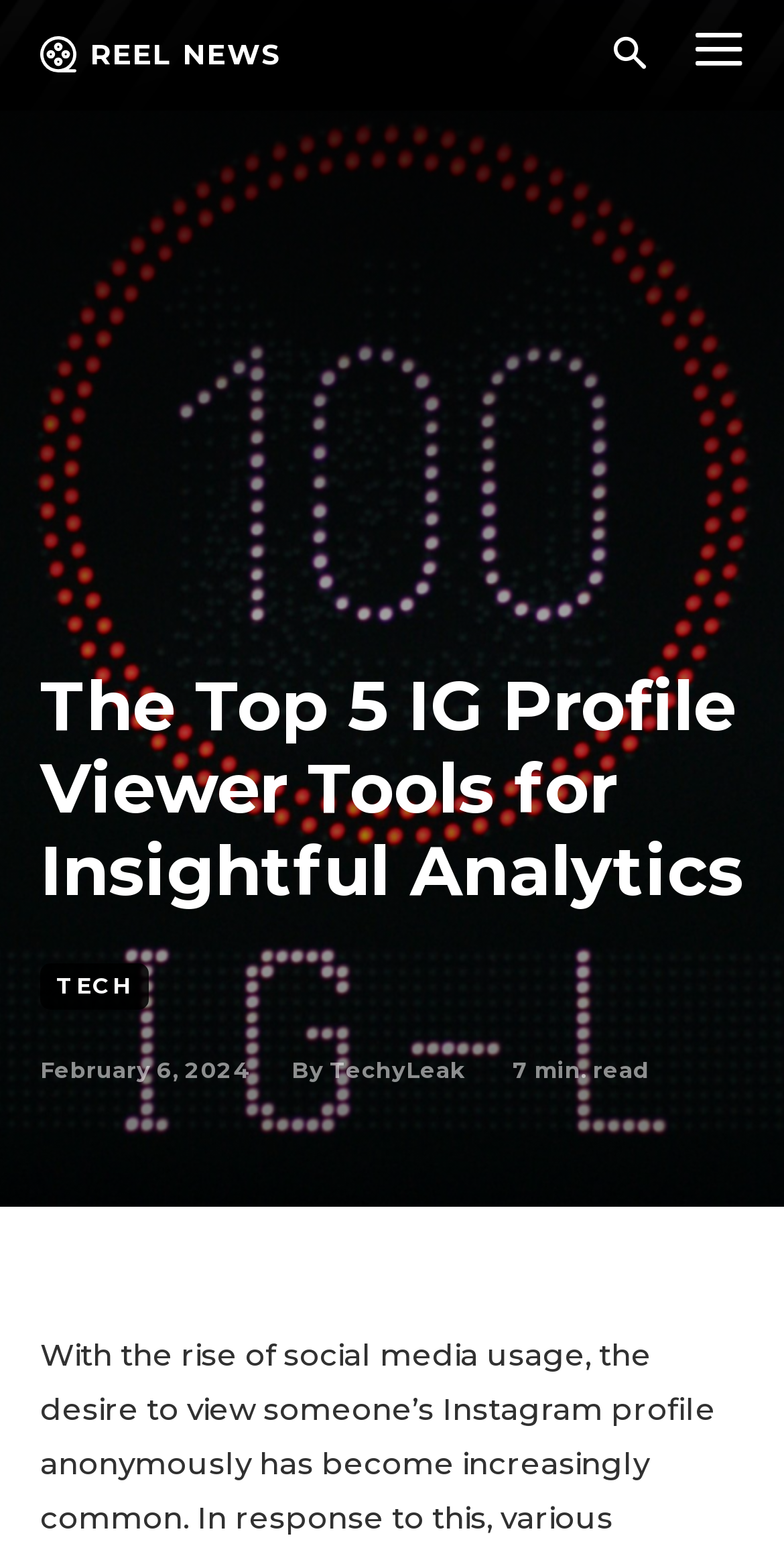Reply to the question with a single word or phrase:
How many minutes does it take to read the article?

7